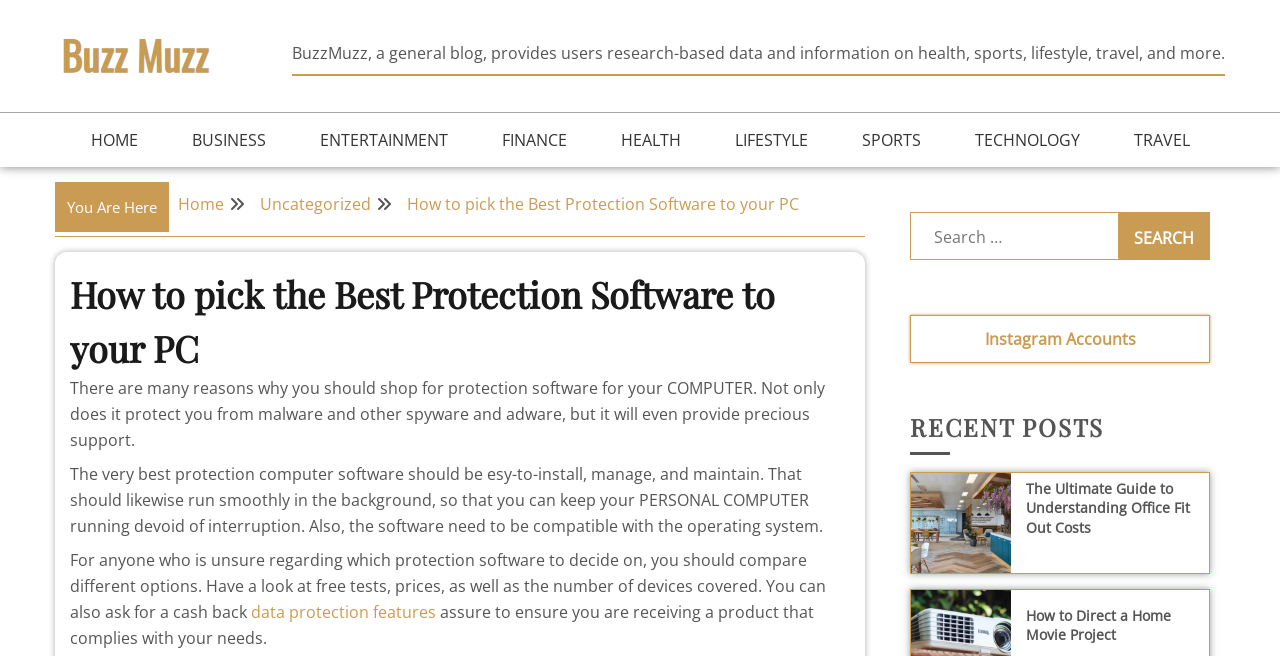Determine the bounding box coordinates for the UI element described. Format the coordinates as (top-left x, top-left y, bottom-right x, bottom-right y) and ensure all values are between 0 and 1. Element description: aria-label="Twitter social menu"

None